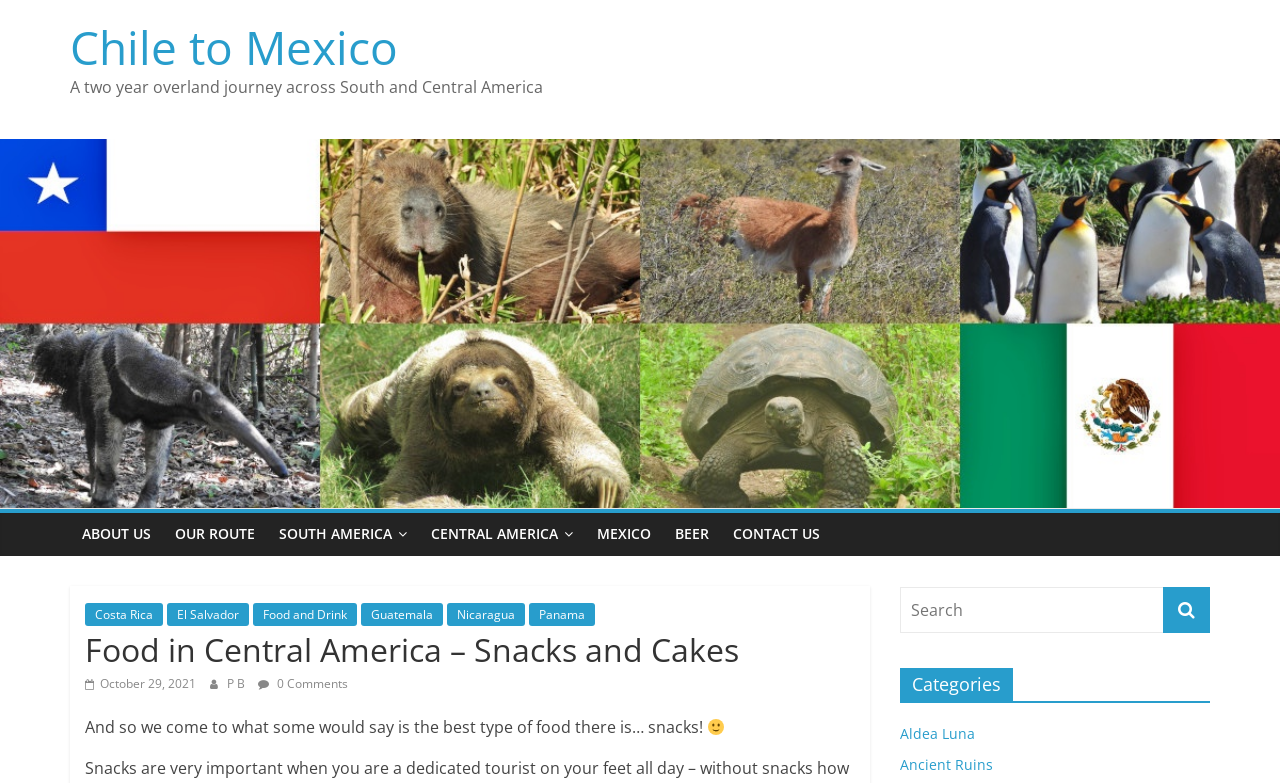Is there a search function on the webpage? From the image, respond with a single word or brief phrase.

Yes